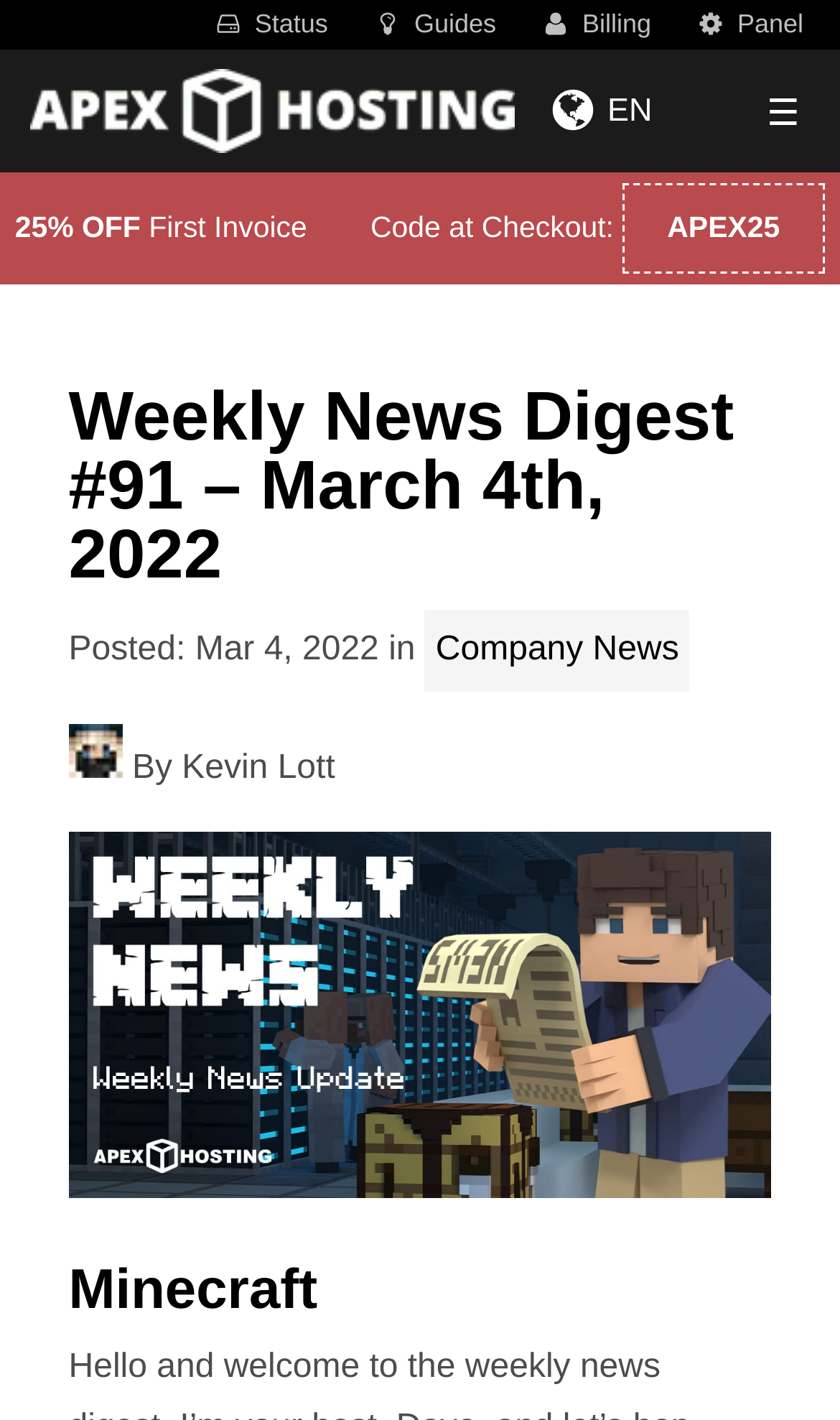Generate a detailed explanation of the webpage's features and information.

The webpage is a news digest page, specifically the Weekly News Digest #91 for March 4th, 2022, hosted by Apex Hosting. At the top, there is a horizontal menubar with four menu items: Panel, Billing, Guides, and Status, each accompanied by a small image. 

Below the menubar, there is a navigation section with the Apex Hosting logo, which is a link, and a button labeled "EN" with a small image. There is also a button with a hamburger menu icon (☰) on the right side.

The main content area has a promotional banner with a 25% off offer, followed by a heading that reads "Weekly News Digest #91 – March 4th, 2022". Below the heading, there is a subheading "Posted: Mar 4, 2022 in" and a link to "Company News". 

To the left of the subheading, there is a small image labeled "mc head". The author of the news digest, Kevin Lott, is credited below the subheading. A large image spans the width of the content area, labeled "Weekly News". 

Finally, there is a heading that reads "Minecraft" at the bottom of the page.